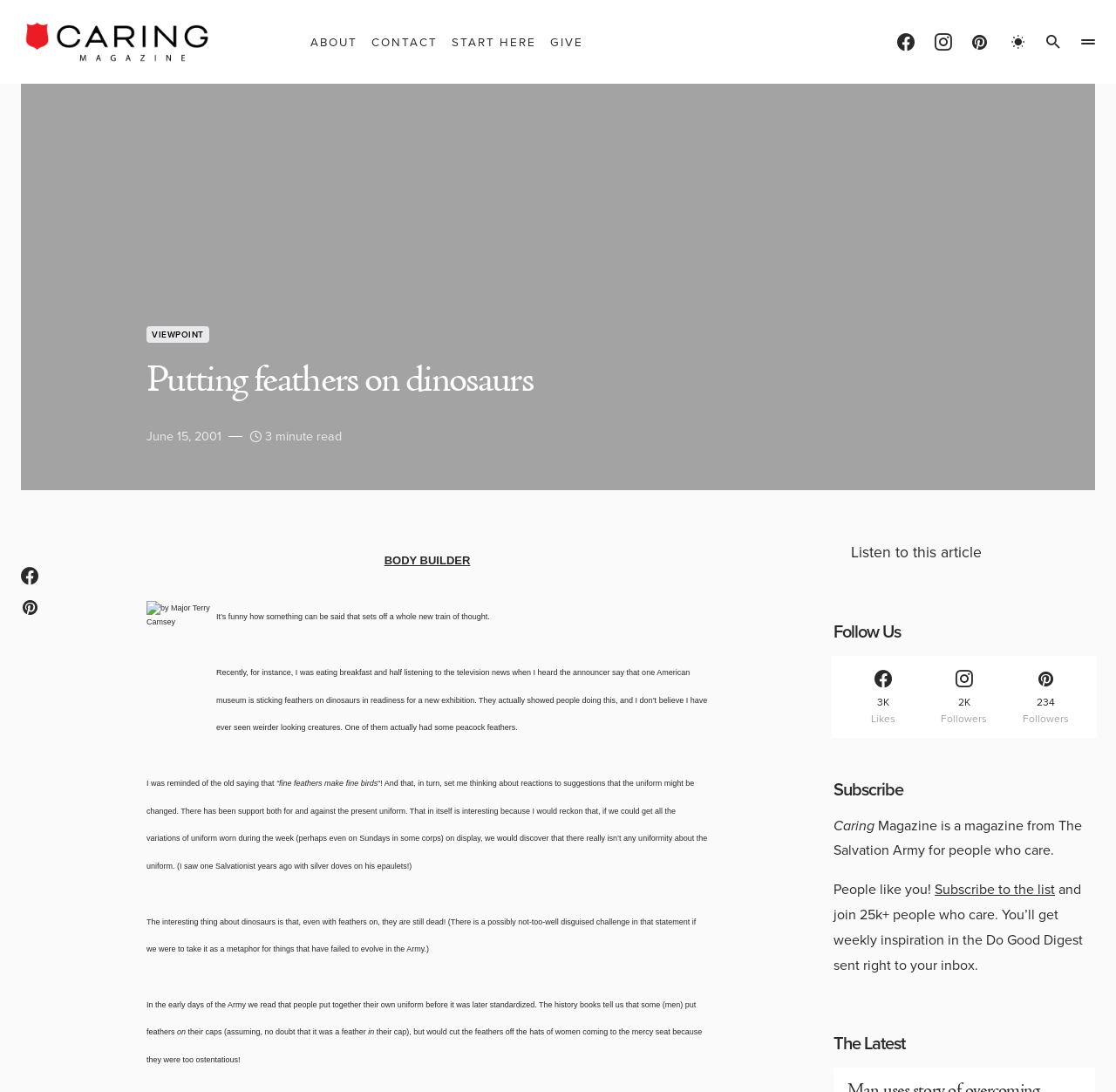What is the author of the article?
Please provide a single word or phrase as your answer based on the image.

Major Terry Camsey